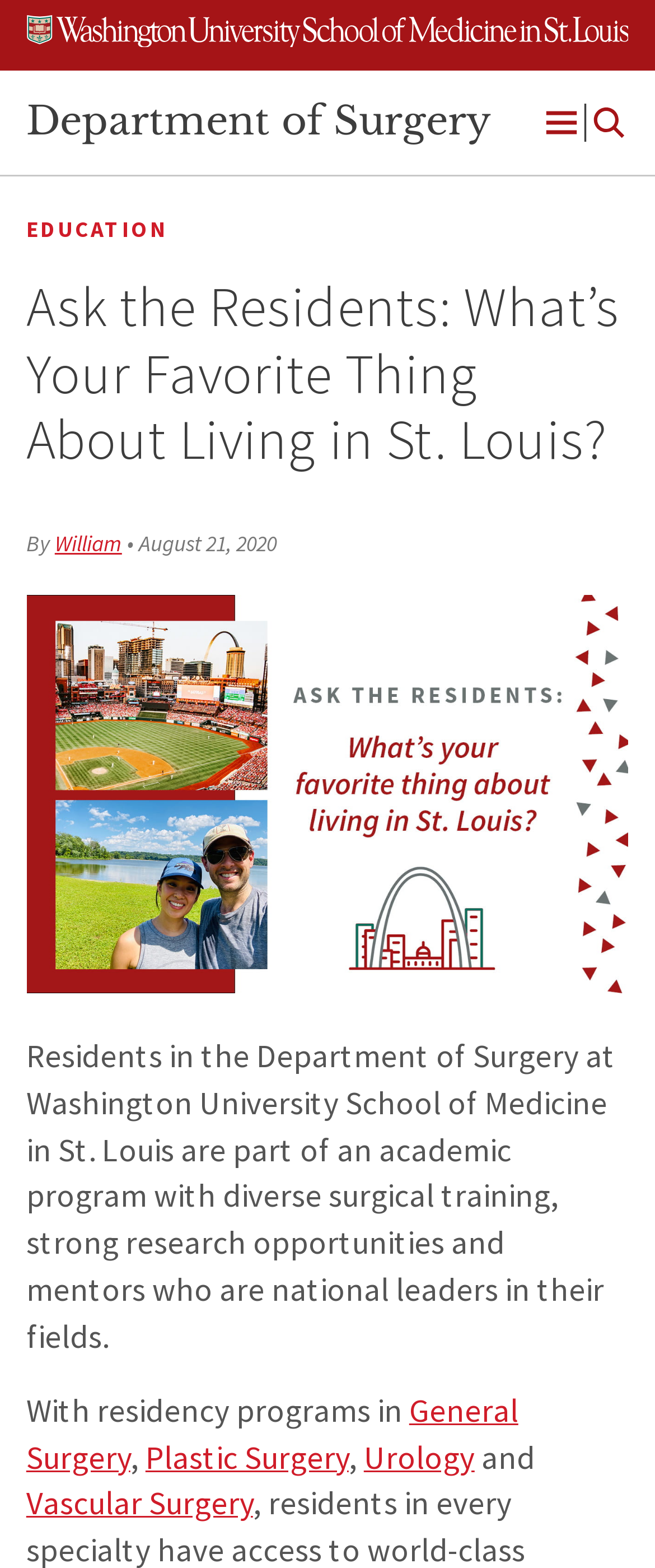What are the residency programs mentioned in the webpage?
Give a detailed and exhaustive answer to the question.

I found the answer by looking at the static text elements that mention the different residency programs, which are part of the Department of Surgery at Washington University School of Medicine in St. Louis.